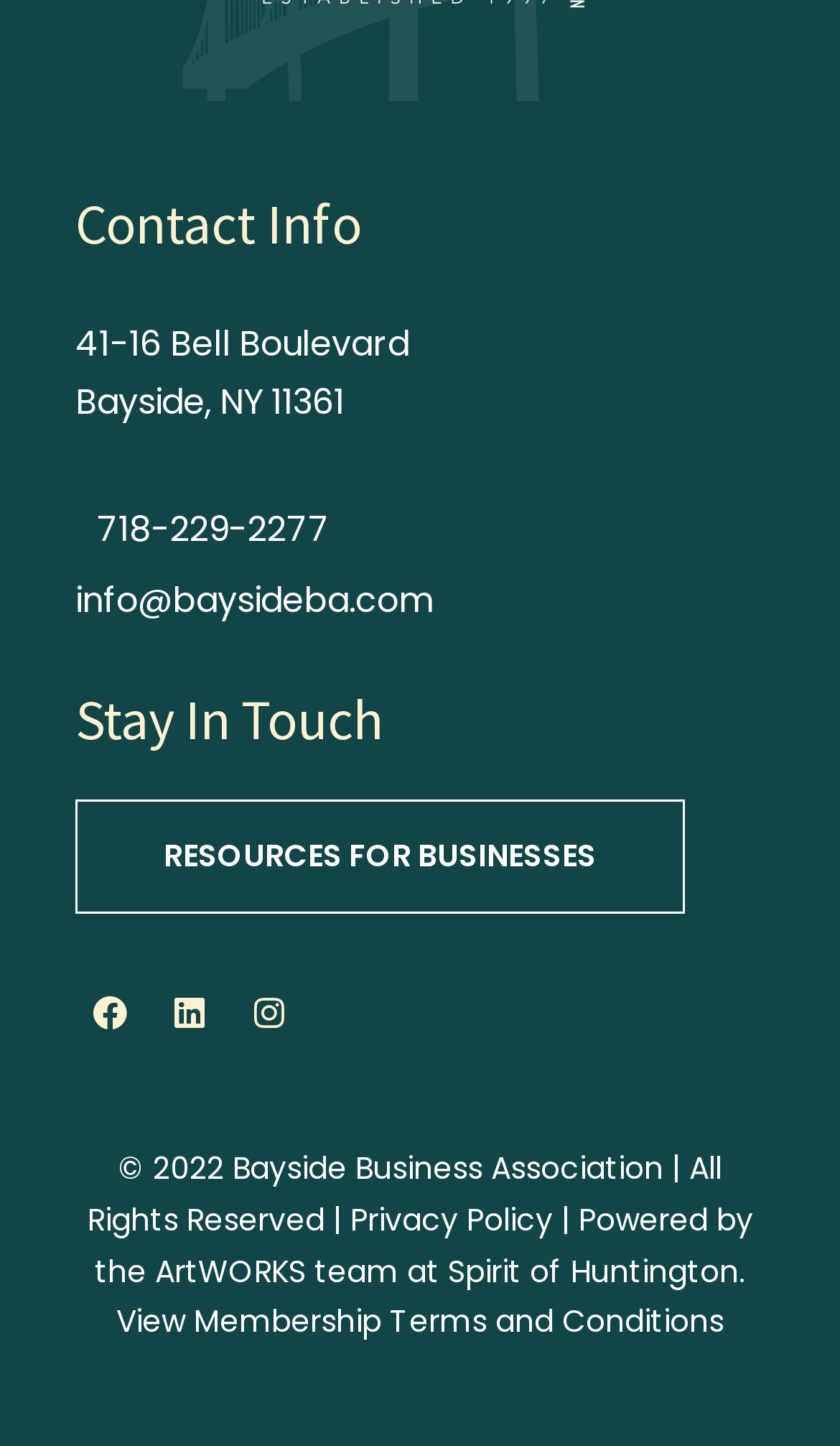What is the copyright year of the website?
Utilize the information in the image to give a detailed answer to the question.

I found the copyright year by examining the static text element with ID 277, which contains the copyright information, including the year.